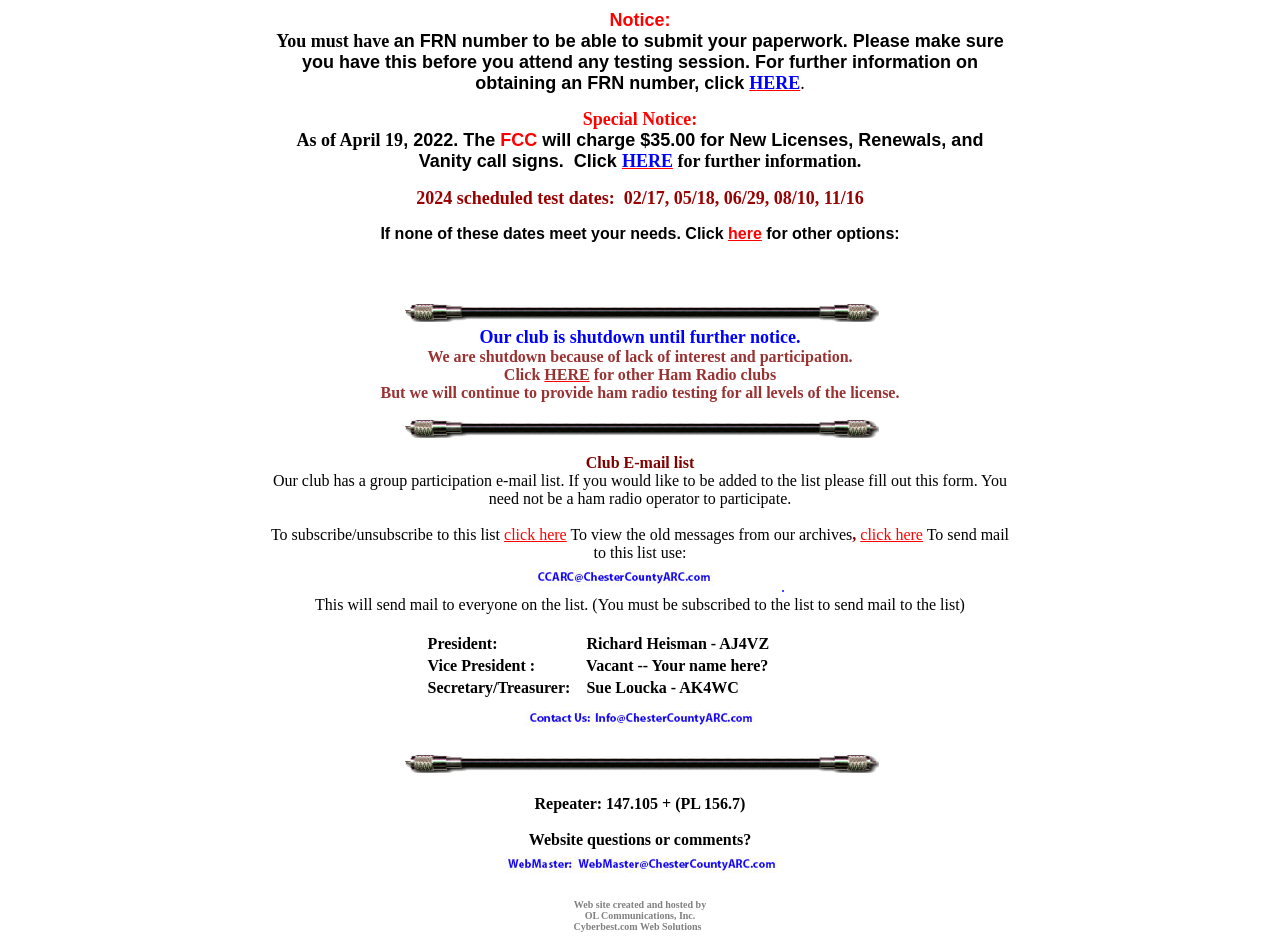Locate the bounding box coordinates of the UI element described by: "Cyberbest.com Web Solutions". The bounding box coordinates should consist of four float numbers between 0 and 1, i.e., [left, top, right, bottom].

[0.448, 0.977, 0.548, 0.988]